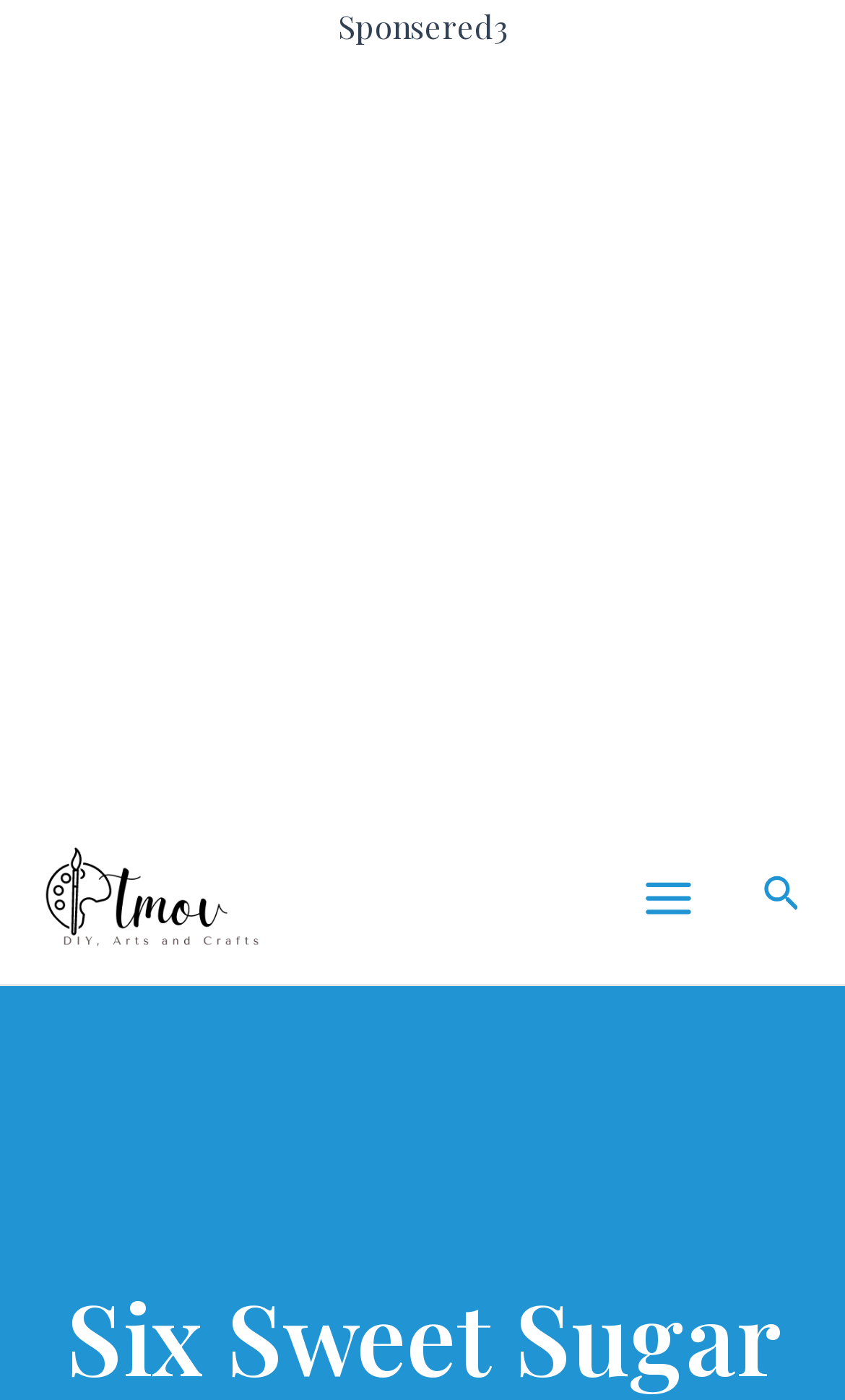Please answer the following question using a single word or phrase: 
What is the purpose of the link at the top-left?

Stay Home and Explore More